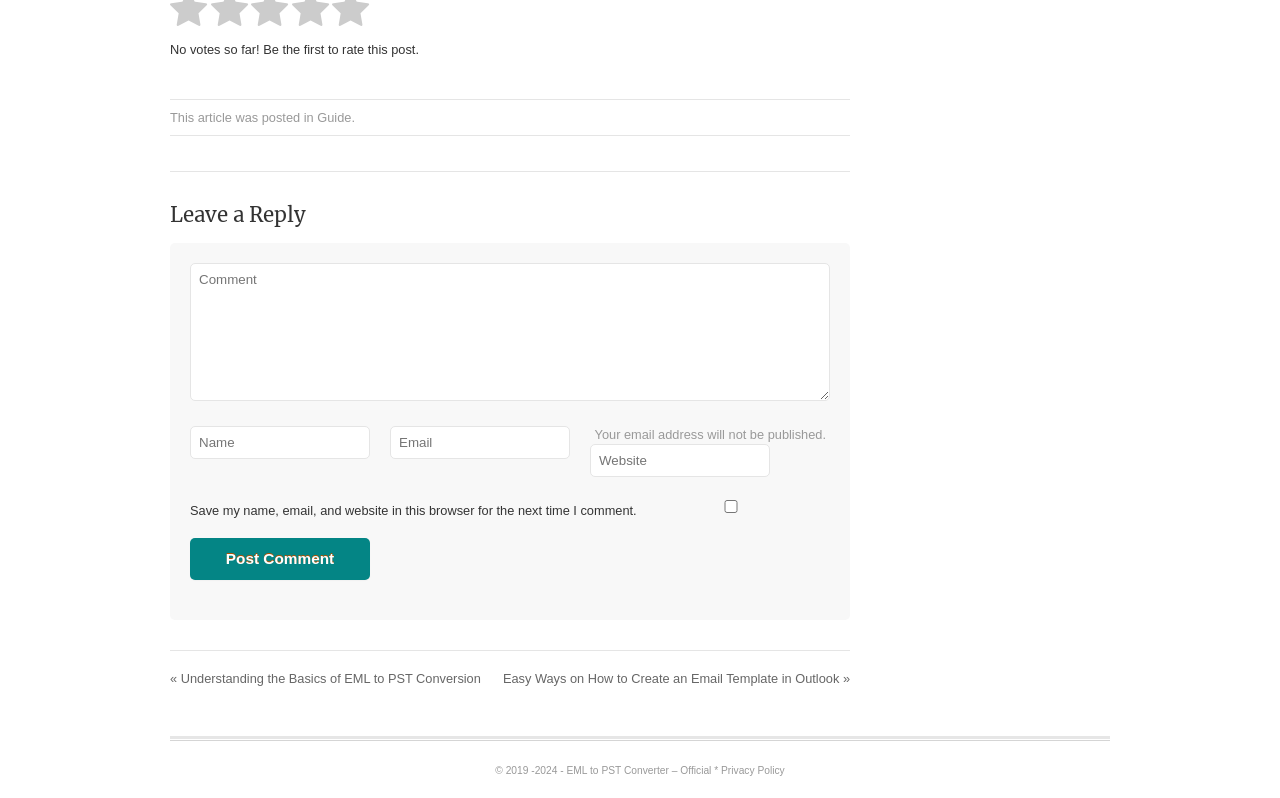Give the bounding box coordinates for the element described as: "Guide".

[0.248, 0.138, 0.275, 0.157]